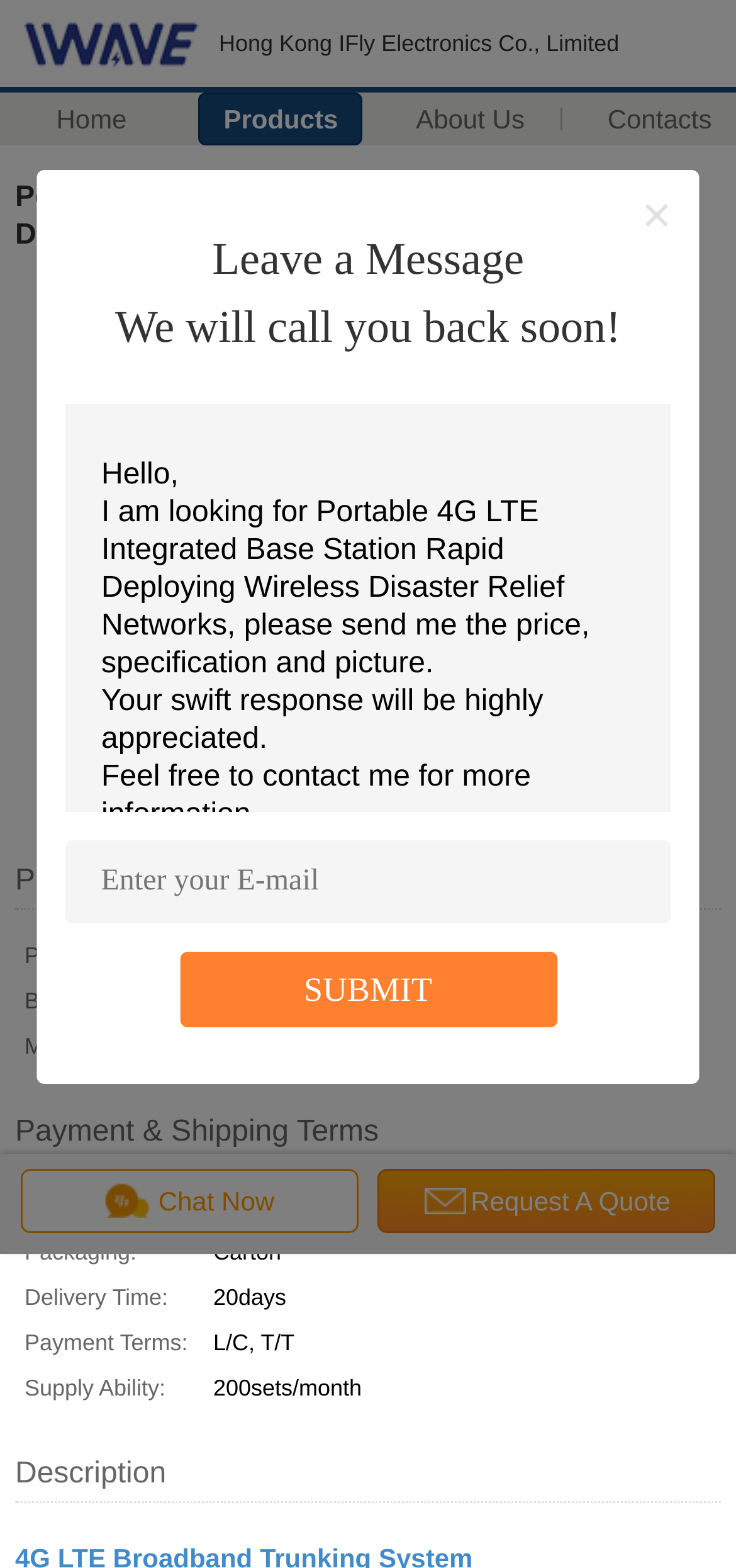Locate the bounding box coordinates of the element that needs to be clicked to carry out the instruction: "Click on the 'Get Best Price' link". The coordinates should be given as four float numbers ranging from 0 to 1, i.e., [left, top, right, bottom].

[0.062, 0.461, 0.474, 0.504]